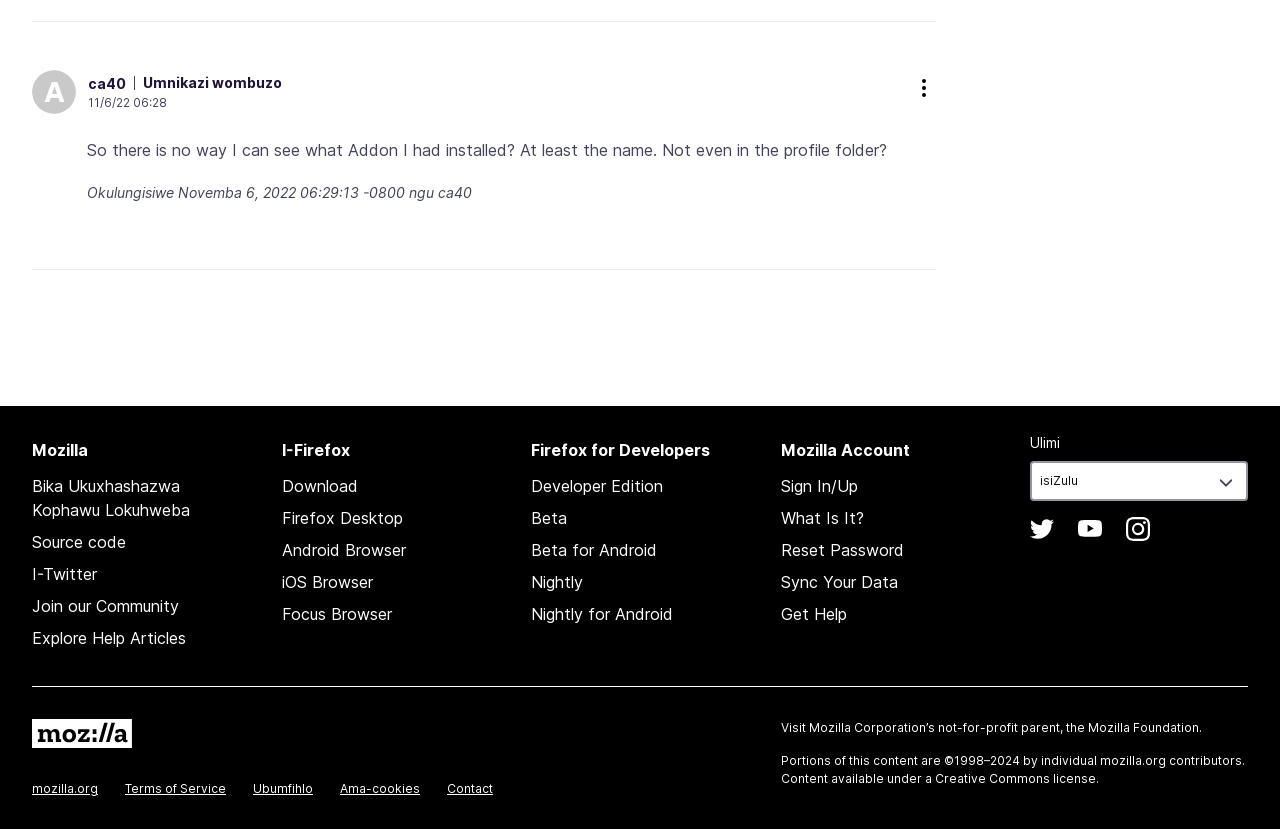Given the description: "Creative Commons license", determine the bounding box coordinates of the UI element. The coordinates should be formatted as four float numbers between 0 and 1, [left, top, right, bottom].

[0.73, 0.93, 0.856, 0.948]